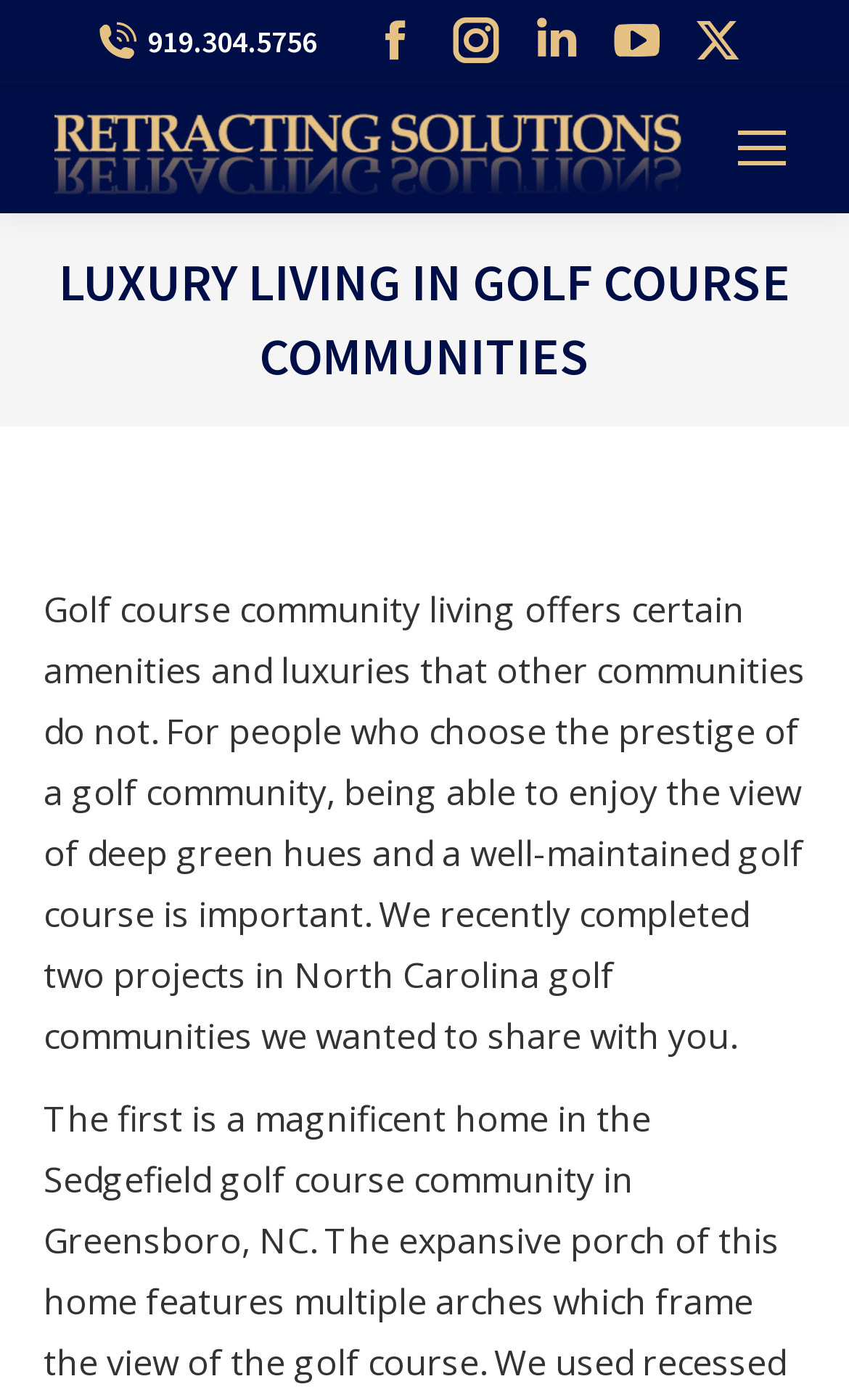What is the importance of a golf community for some people?
Based on the visual information, provide a detailed and comprehensive answer.

According to the static text, 'being able to enjoy the view of deep green hues and a well-maintained golf course is important' for people who choose the prestige of a golf community, indicating that enjoying the view is a key aspect of living in a golf community.